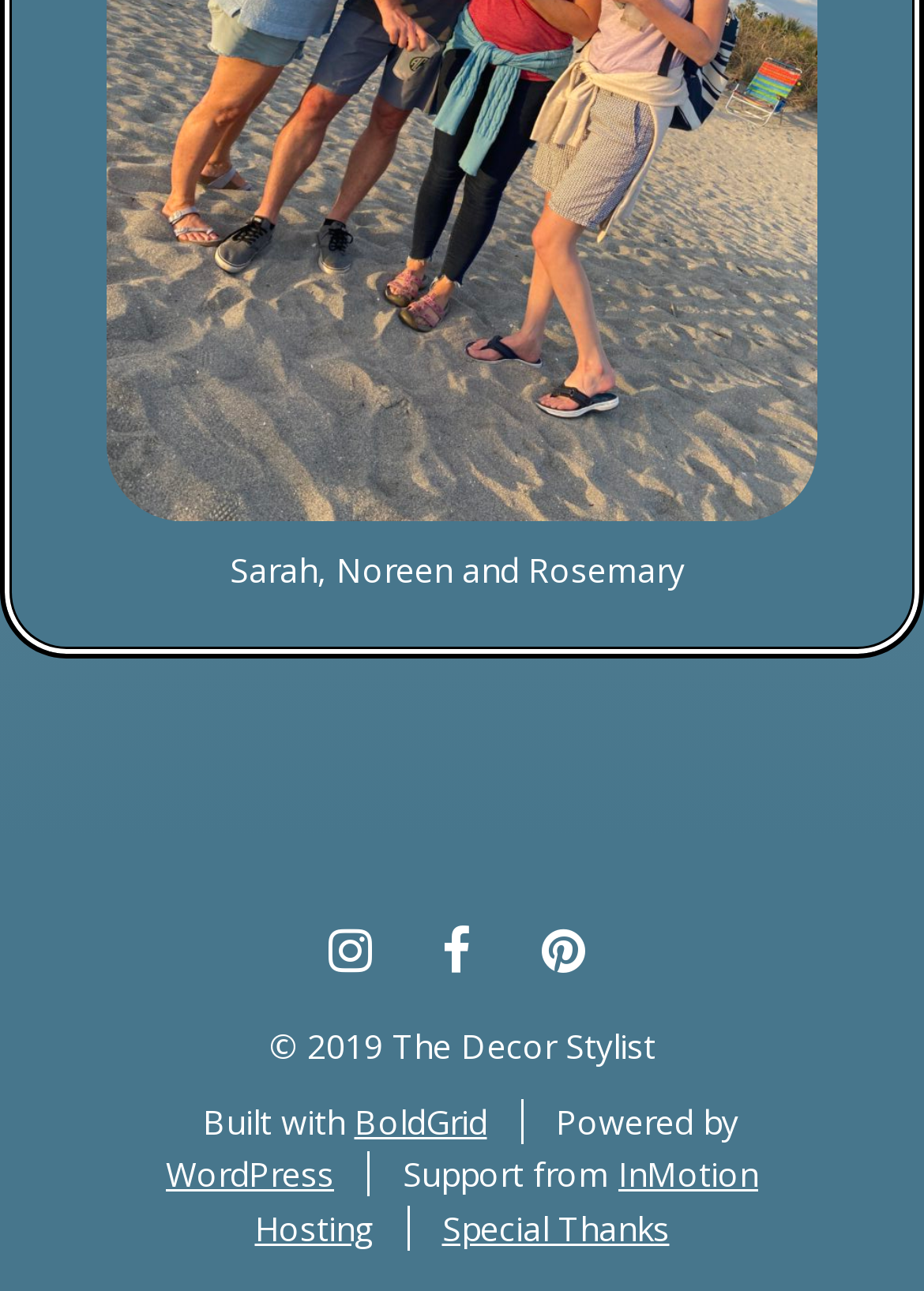What is the year of copyright?
Give a one-word or short phrase answer based on the image.

2019